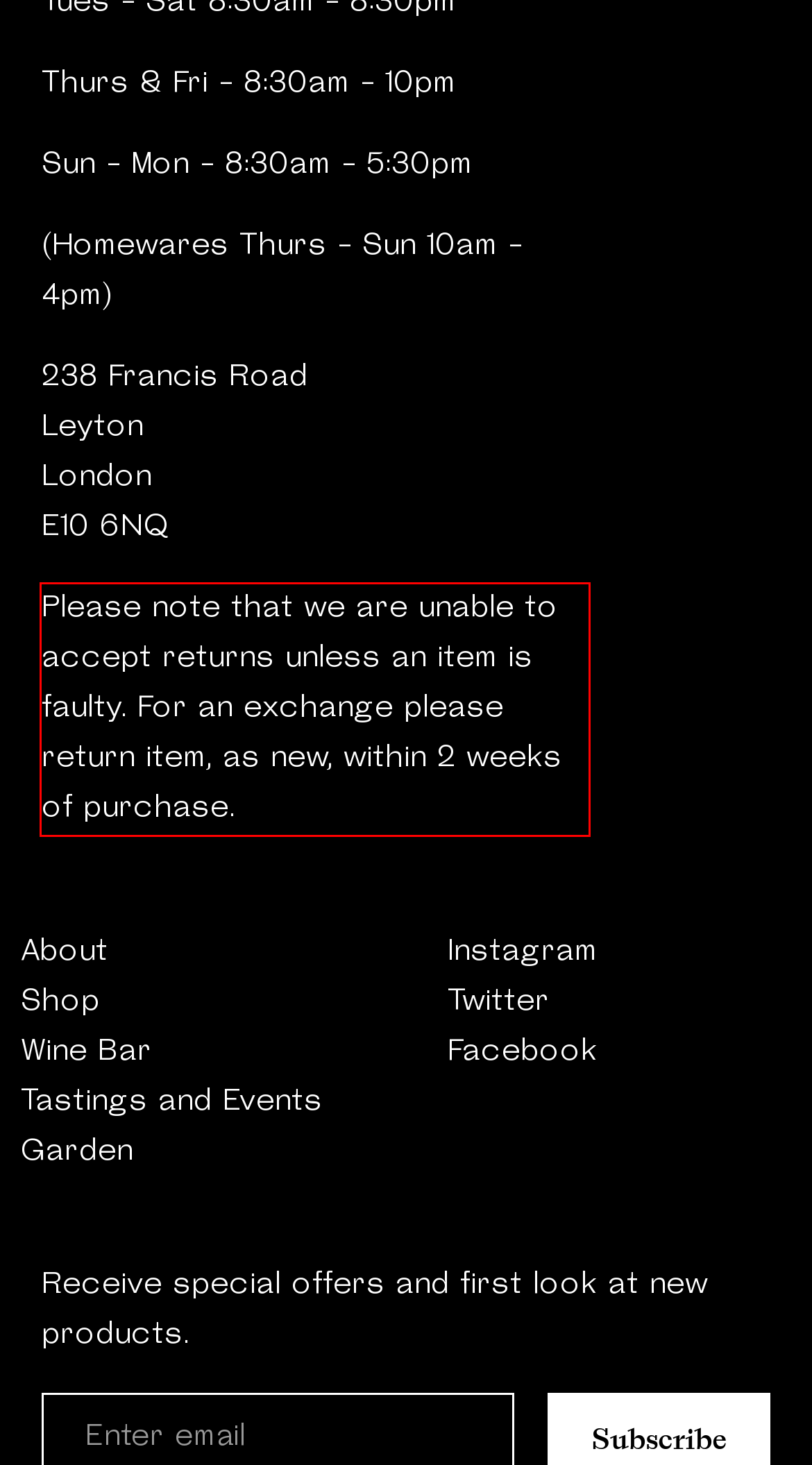You are given a screenshot with a red rectangle. Identify and extract the text within this red bounding box using OCR.

Please note that we are unable to accept returns unless an item is faulty. For an exchange please return item, as new, within 2 weeks of purchase.